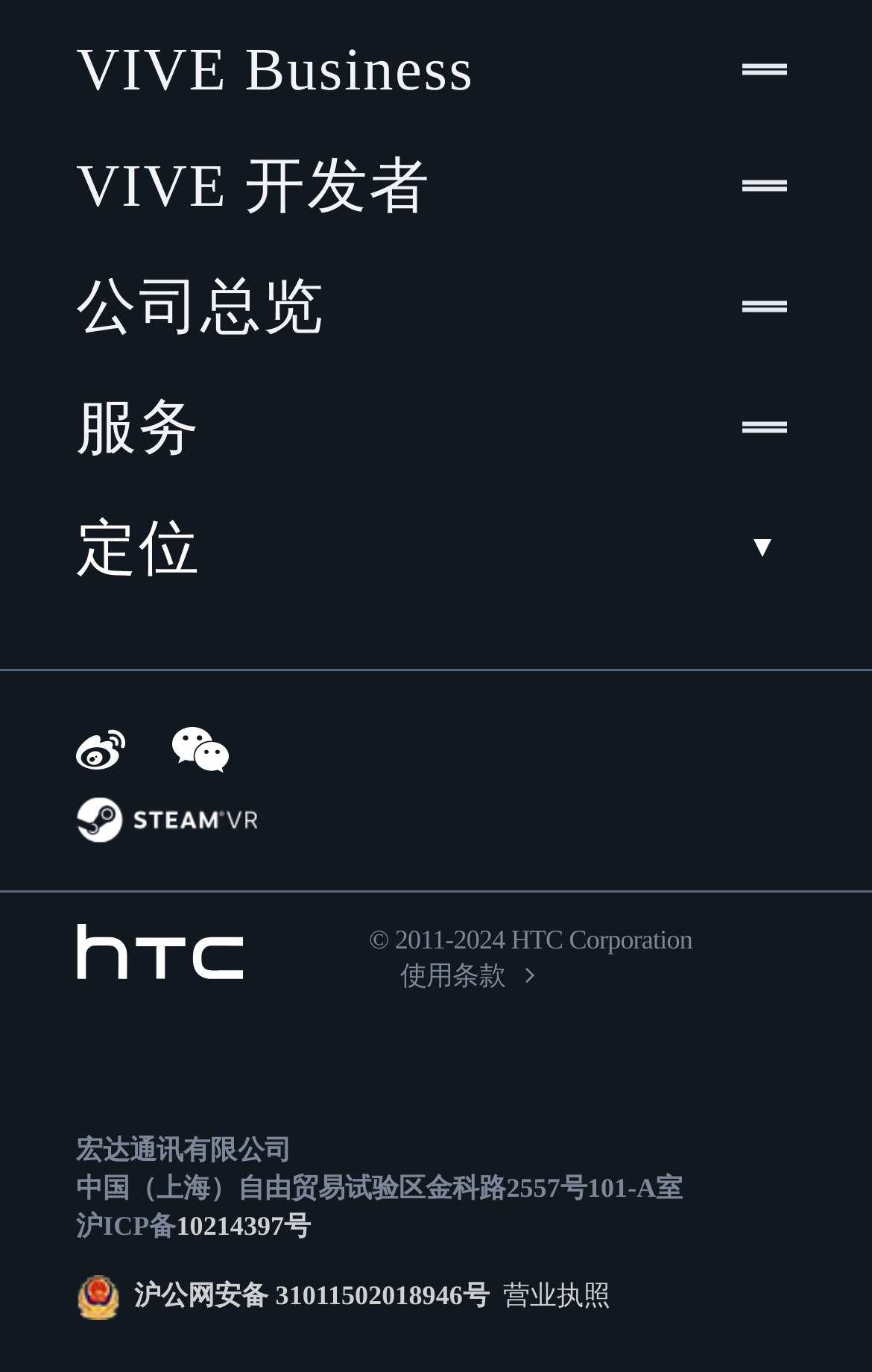Respond to the question below with a concise word or phrase:
What is the type of the '定位' element?

combobox